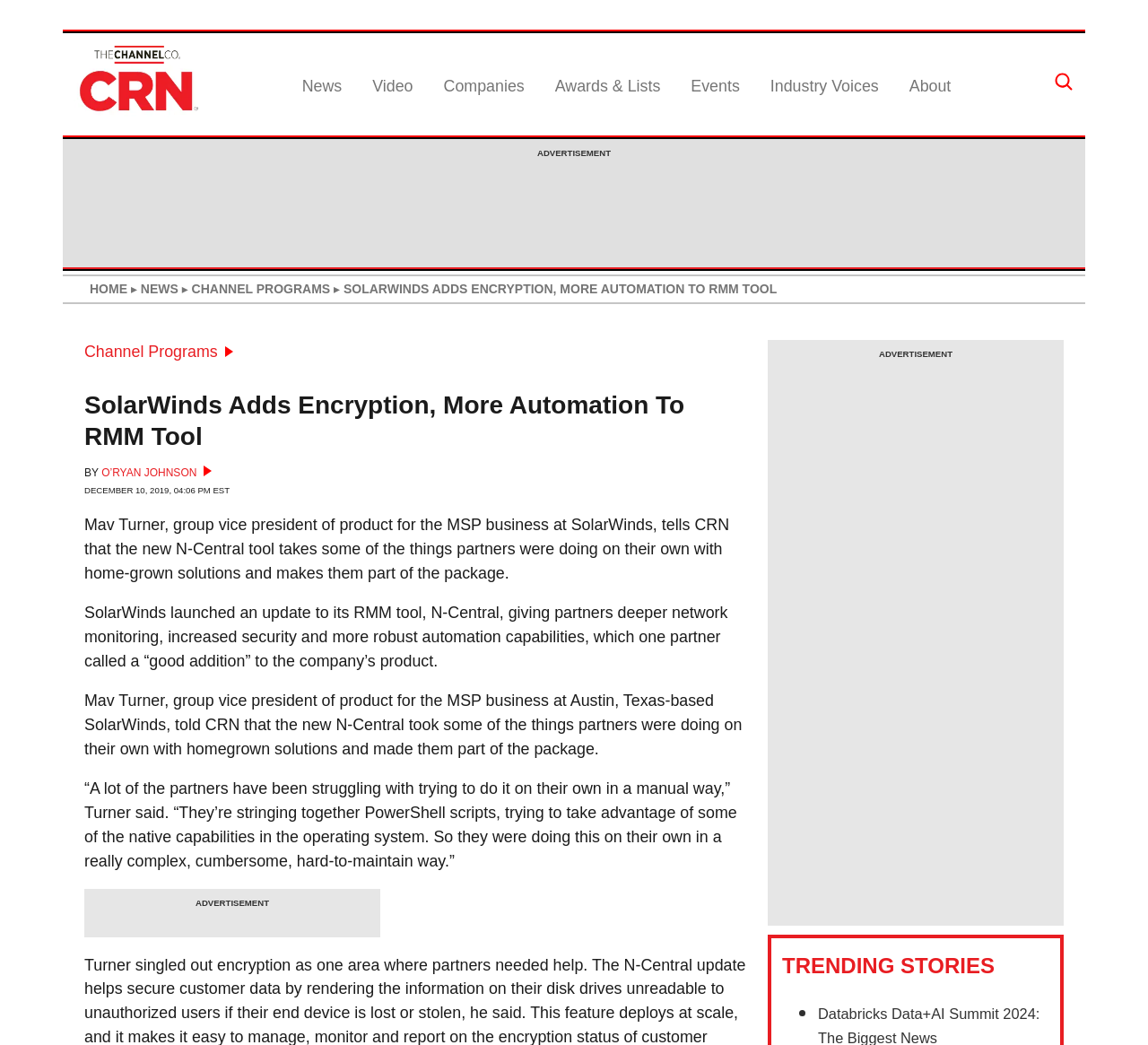Produce a meticulous description of the webpage.

The webpage is about SolarWinds, a company that has launched an update to its RMM tool, N-Central. At the top left corner, there is a link to navigate to the homepage. Next to it, there is a small shape image. Above the main content, there are several tabs, including "News", "Video", "Companies", "Awards & Lists", "Events", "Industry Voices", and "About".

The main content is an article with the title "SolarWinds Adds Encryption, More Automation To RMM Tool" in a large font. Below the title, there is a byline with the author's name, O'Ryan Johnson, and the date of publication, December 10, 2019. The article discusses the new features of the N-Central tool, including deeper network monitoring, increased security, and more robust automation capabilities.

There are three paragraphs of text in the article, which provide more details about the update and quotes from Mav Turner, group vice president of product for the MSP business at SolarWinds. The text is arranged in a single column, with no images or other elements interrupting the flow of the text.

To the right of the main content, there are several advertisements, marked as "ADVERTISEMENT". At the bottom of the page, there is a section titled "TRENDING STORIES" with a list of items marked with a bullet point.